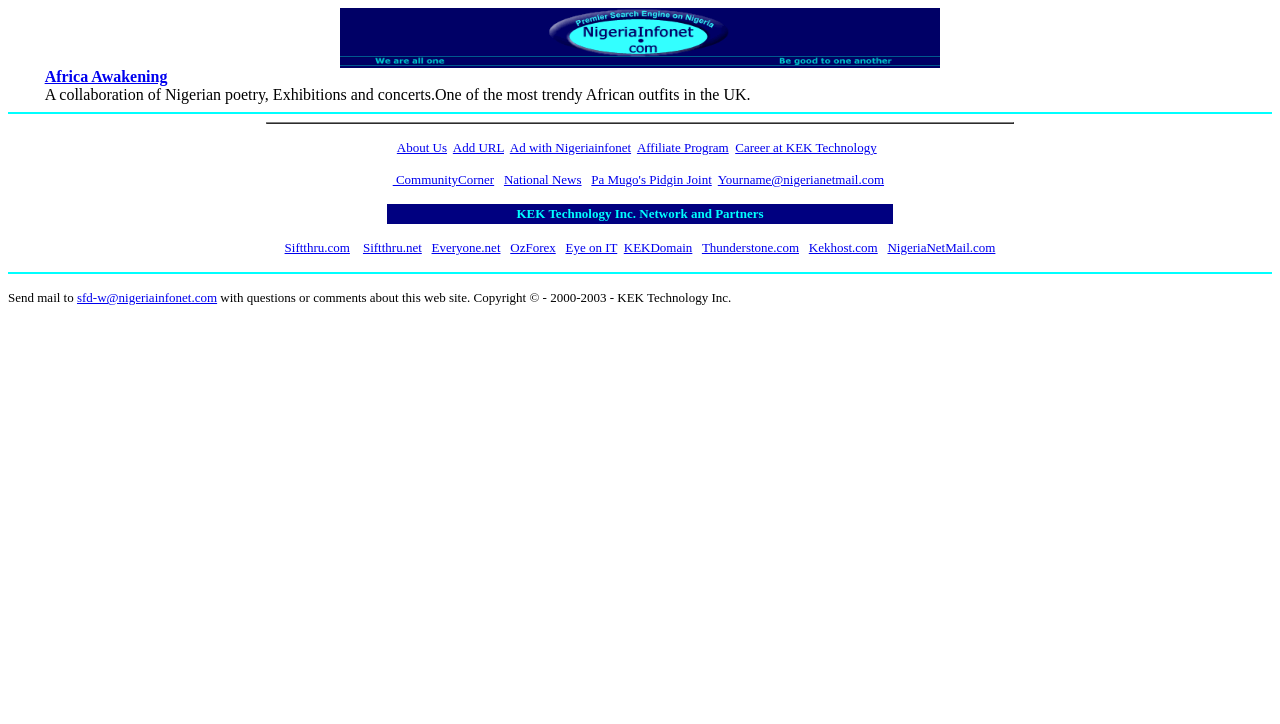What is the name of the collaboration?
Using the information from the image, give a concise answer in one word or a short phrase.

Africa Awakening